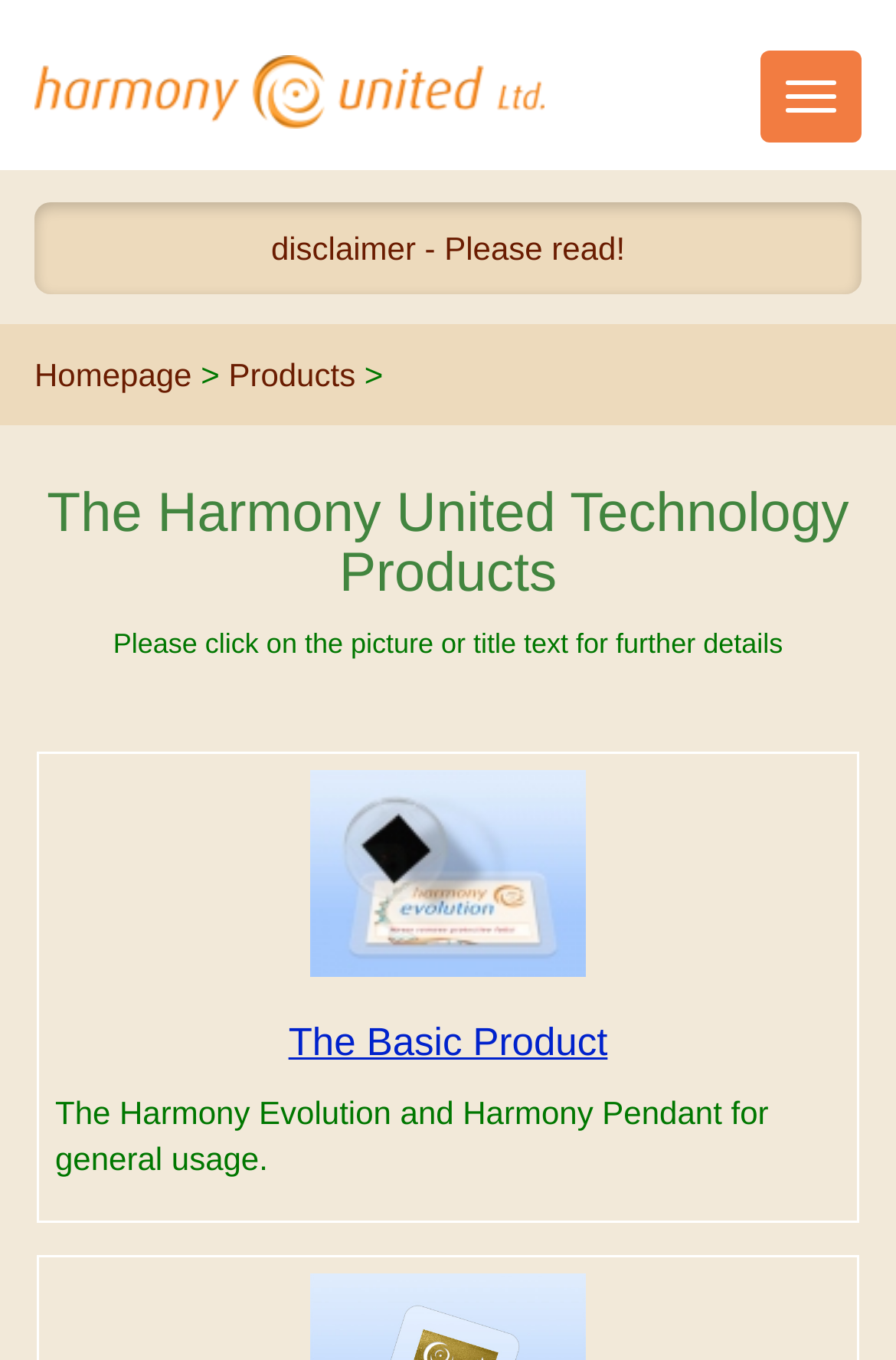What is the name of the company?
Answer with a single word or short phrase according to what you see in the image.

Harmony United Ltd.